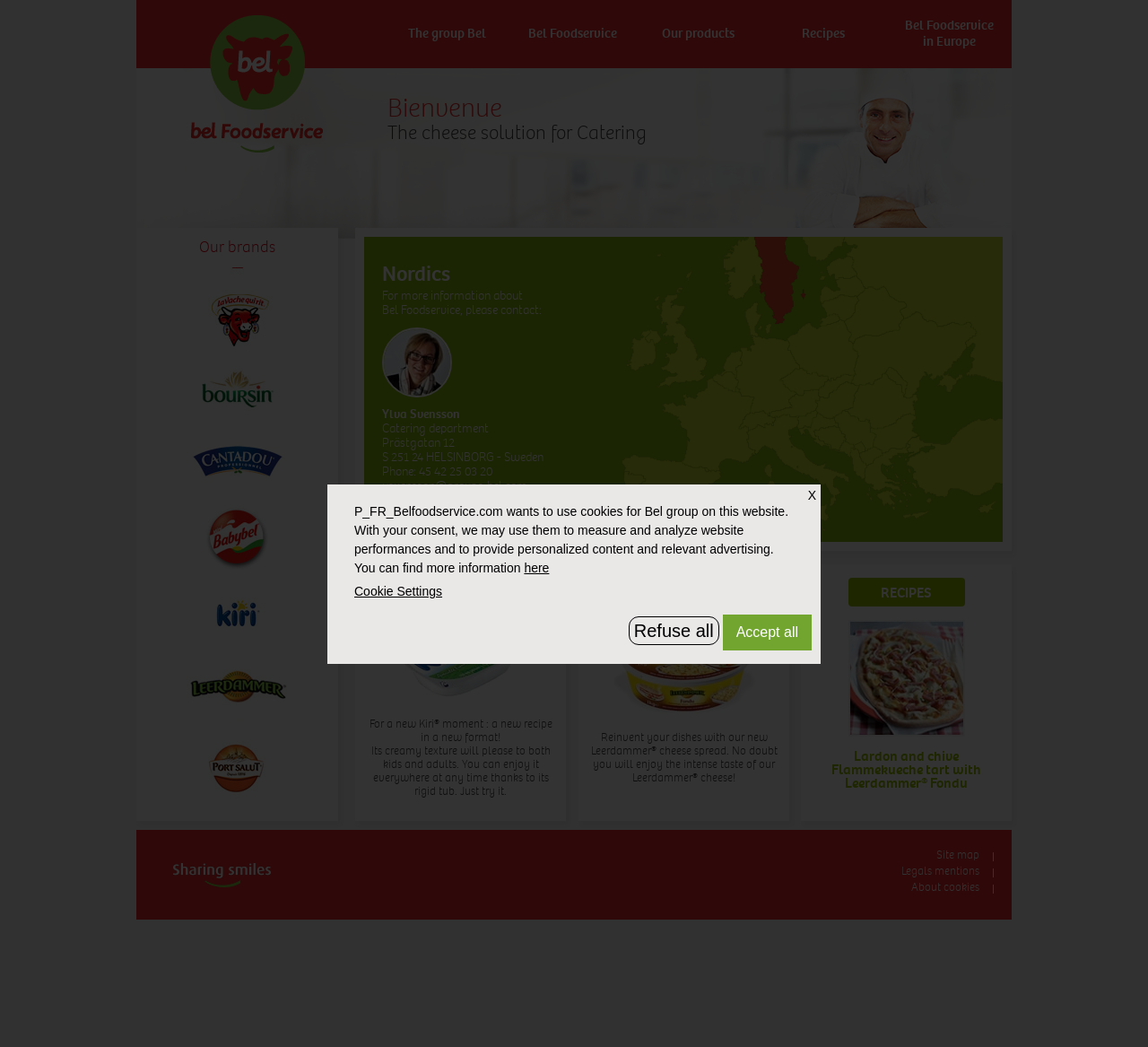How many brands are listed on the webpage?
Using the image, elaborate on the answer with as much detail as possible.

The number of brands listed on the webpage can be found by counting the number of links in the section of the webpage that lists the brands. There are 6 links, corresponding to the brands La vache qui rit, Boursin, Cantadou, Mini Babybel, Kiri, and Leerdammer.